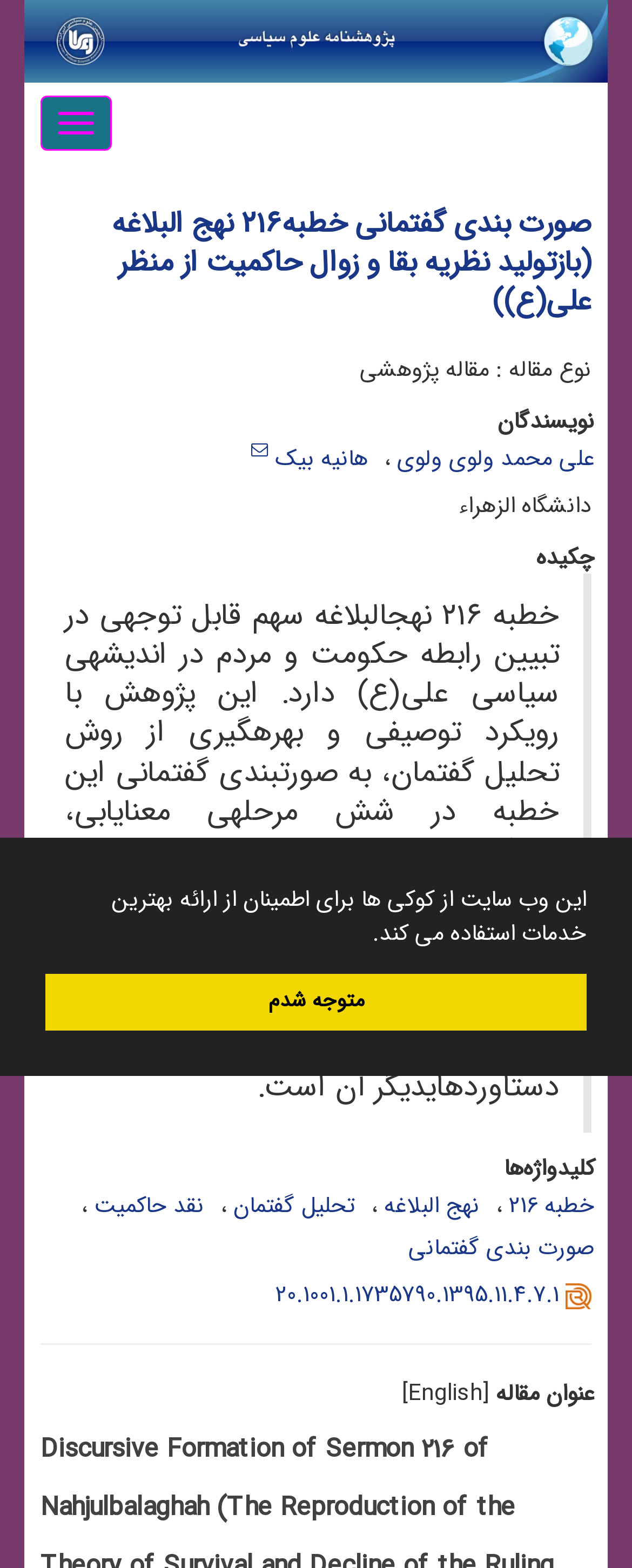Elaborate on the webpage's design and content in a detailed caption.

This webpage appears to be a research article or academic paper about the 216th sermon of Nahj al-Balagha, a significant Shia Islamic text. The page is divided into several sections, with a prominent header at the top displaying the title of the article.

At the very top of the page, there is a small image, likely a logo or icon. Below it, a navigation toggle button is located, followed by the main header section. The header section contains the title of the article, which is also a link, and a smaller text describing the type of article.

Below the header, there are several sections of text. The first section describes the authors of the article, listing their names with links. The next section displays the name of the university, "Al-Zahra University". Following this, there is an abstract or summary section, which provides an overview of the research paper. The abstract is divided into three paragraphs, discussing the significance of the 216th sermon, the research methodology, and the findings.

To the right of the abstract, there are several keywords or tags listed, each with a link. Below the abstract, there is a section with a horizontal separator line, followed by a title "Article Title" and an English translation option.

At the bottom of the page, there is another image, likely a decorative element or a logo. Finally, there is a link with a DOI (Digital Object Identifier) or a reference number.

On the top-right corner of the page, a cookie consent dialog box is displayed, with a message explaining the use of cookies on the website and options to learn more or dismiss the message.